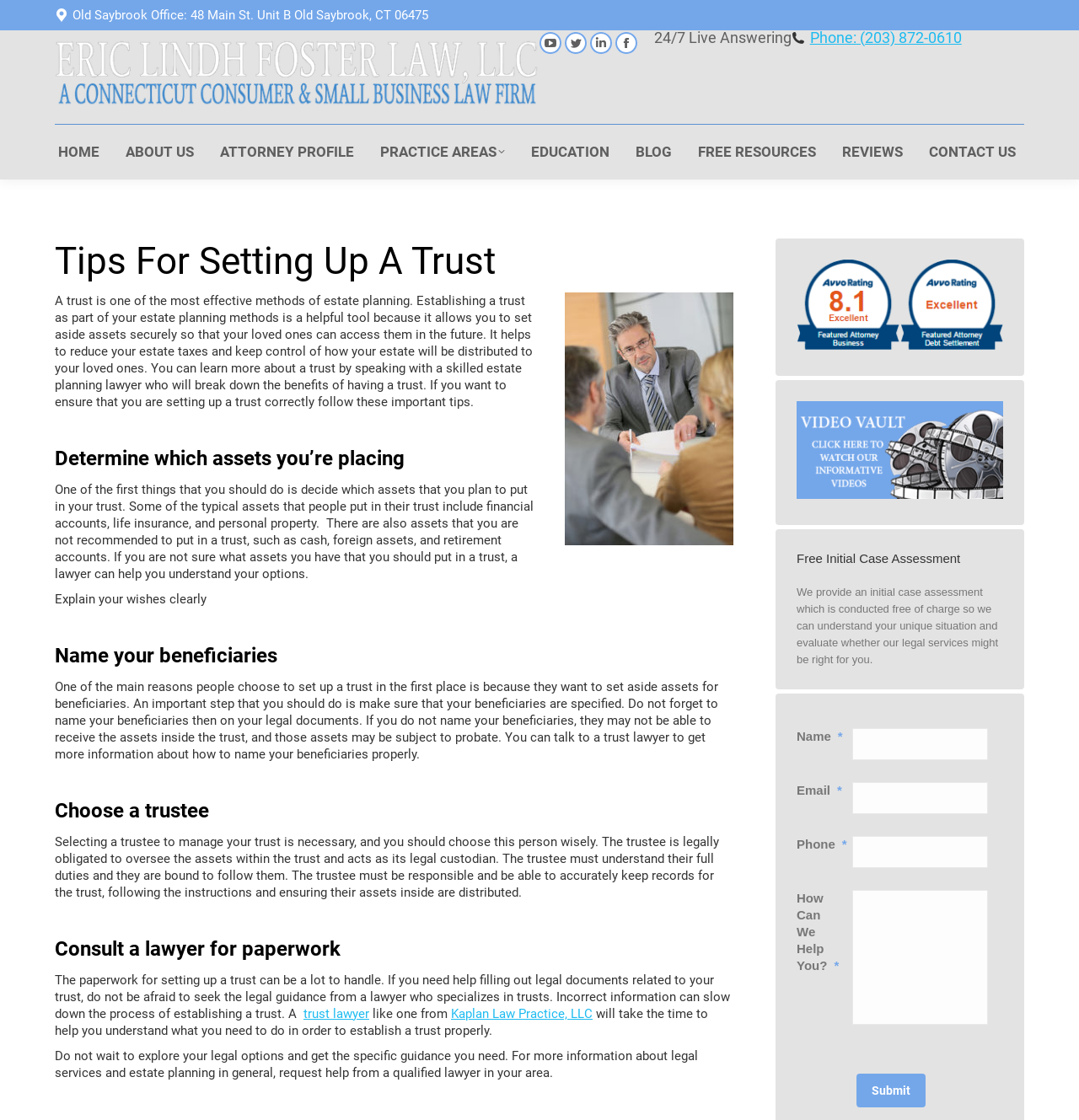What is the address of the Old Saybrook office?
Provide an in-depth and detailed answer to the question.

I found the address by looking at the static text element that says 'Old Saybrook Office:' and the link element next to it, which contains the full address.